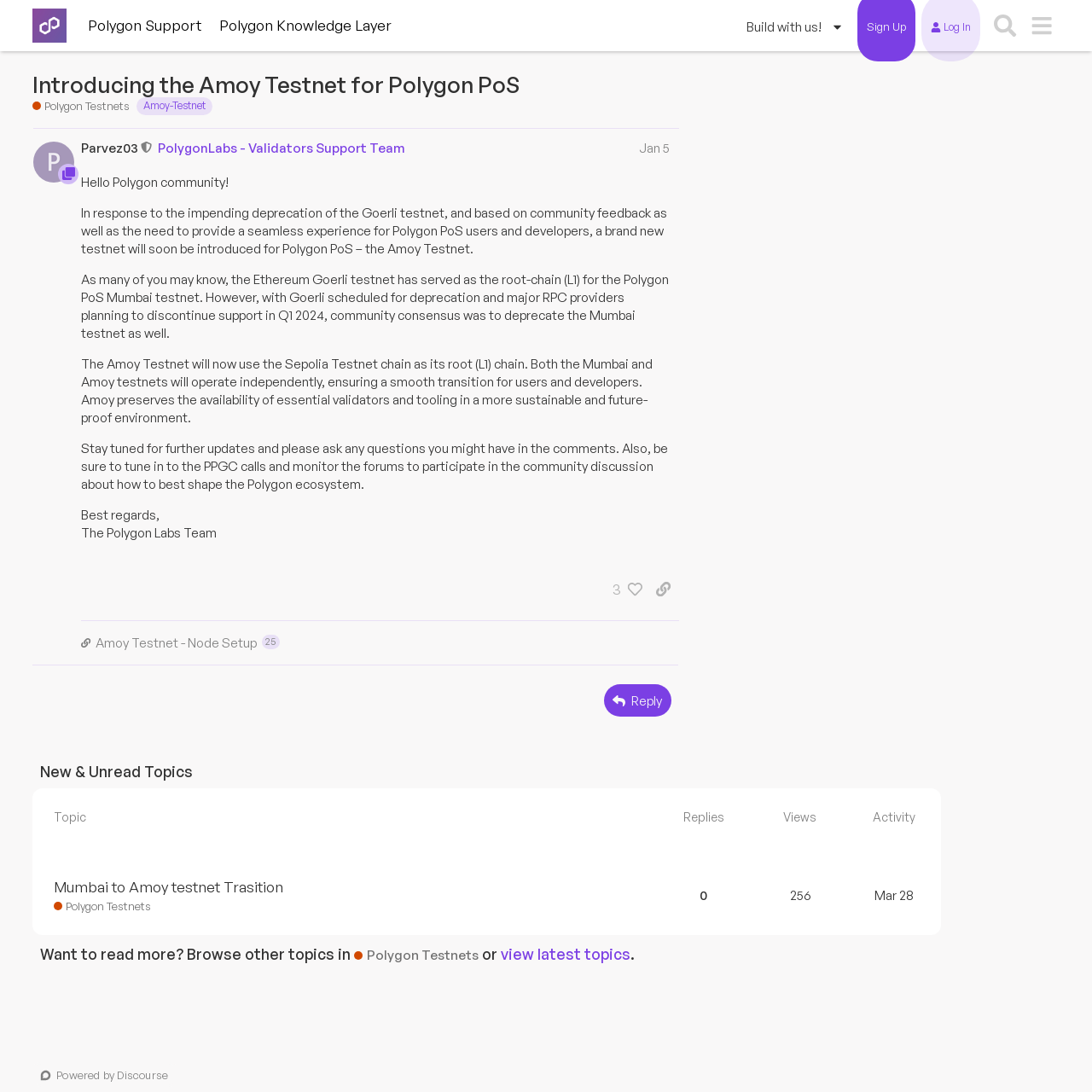Elaborate on the different components and information displayed on the webpage.

This webpage is a forum discussion page on the Polygon Community Forum. At the top, there is a header section with links to "Polygon Community Forum", "Polygon Support", and "Polygon Knowledge Layer" on the left, and a search button and a menu button on the right. Below the header, there is a prominent heading "Introducing the Amoy Testnet for Polygon PoS" with a link to the same title.

The main content of the page is a post by a user named Parvez03, who is a moderator of the Validators Support Team. The post has a heading with the user's name, title, and date, followed by a series of paragraphs discussing the introduction of the Amoy Testnet for Polygon PoS. The text explains the reason for introducing the new testnet, its features, and the benefits it will bring to users and developers.

Below the post, there are several buttons, including one to like the post, one to copy a link to the post, and one to reply to the post. There is also a link to a related topic, "Amoy Testnet - Node Setup 25".

On the right side of the page, there is a section titled "New & Unread Topics" with a table listing several topics, including "Mumbai to Amoy testnet Transition" with information about the number of replies, views, and activity. At the bottom of the page, there is a heading "Want to read more? Browse other topics in Polygon Testnets or view latest topics" with links to "Polygon Testnets" and "view latest topics". Finally, there is a footer section with a link to "Powered by Discourse" and a small image.